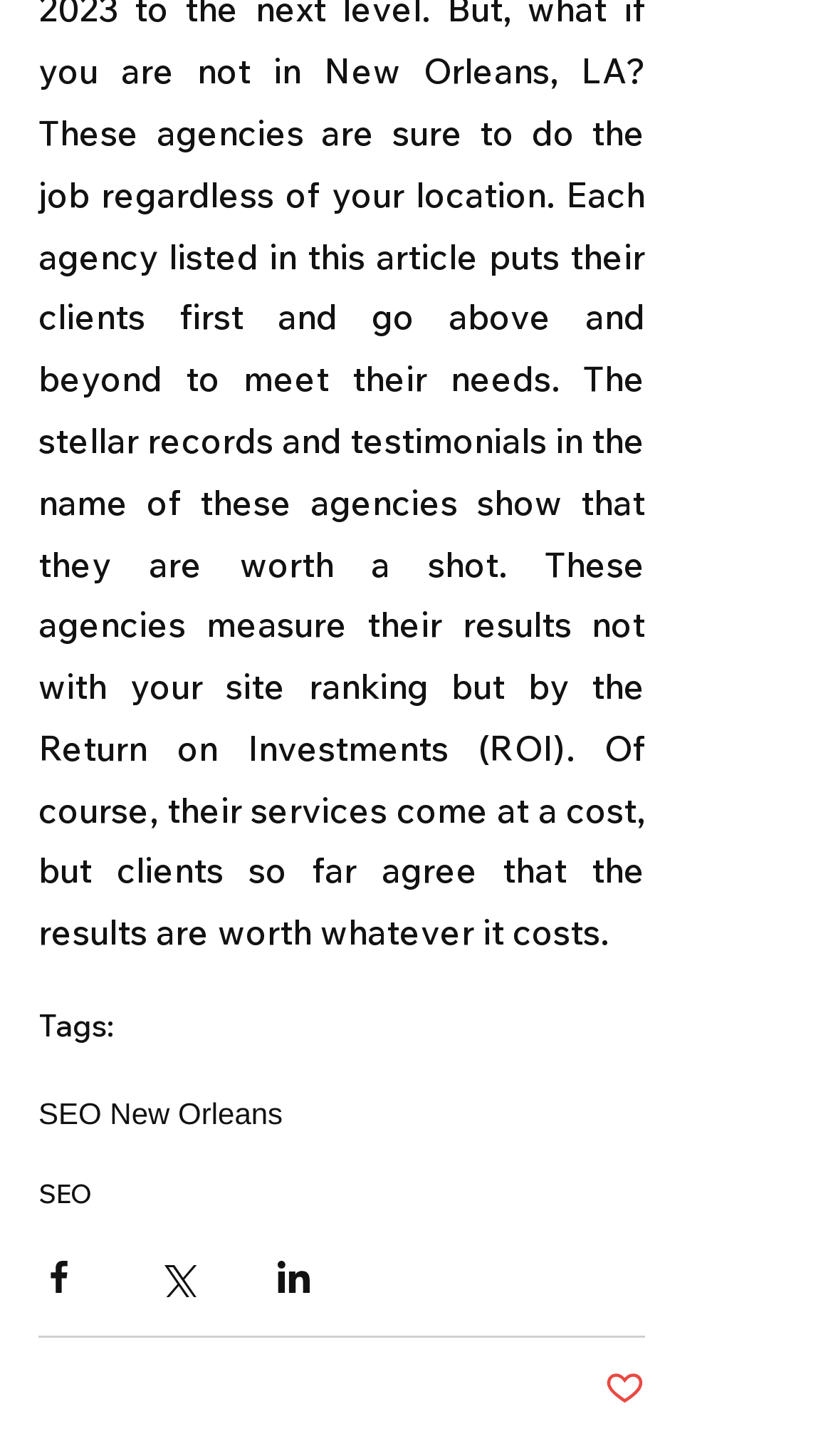What is the first tag listed?
Answer with a single word or phrase by referring to the visual content.

SEO New Orleans